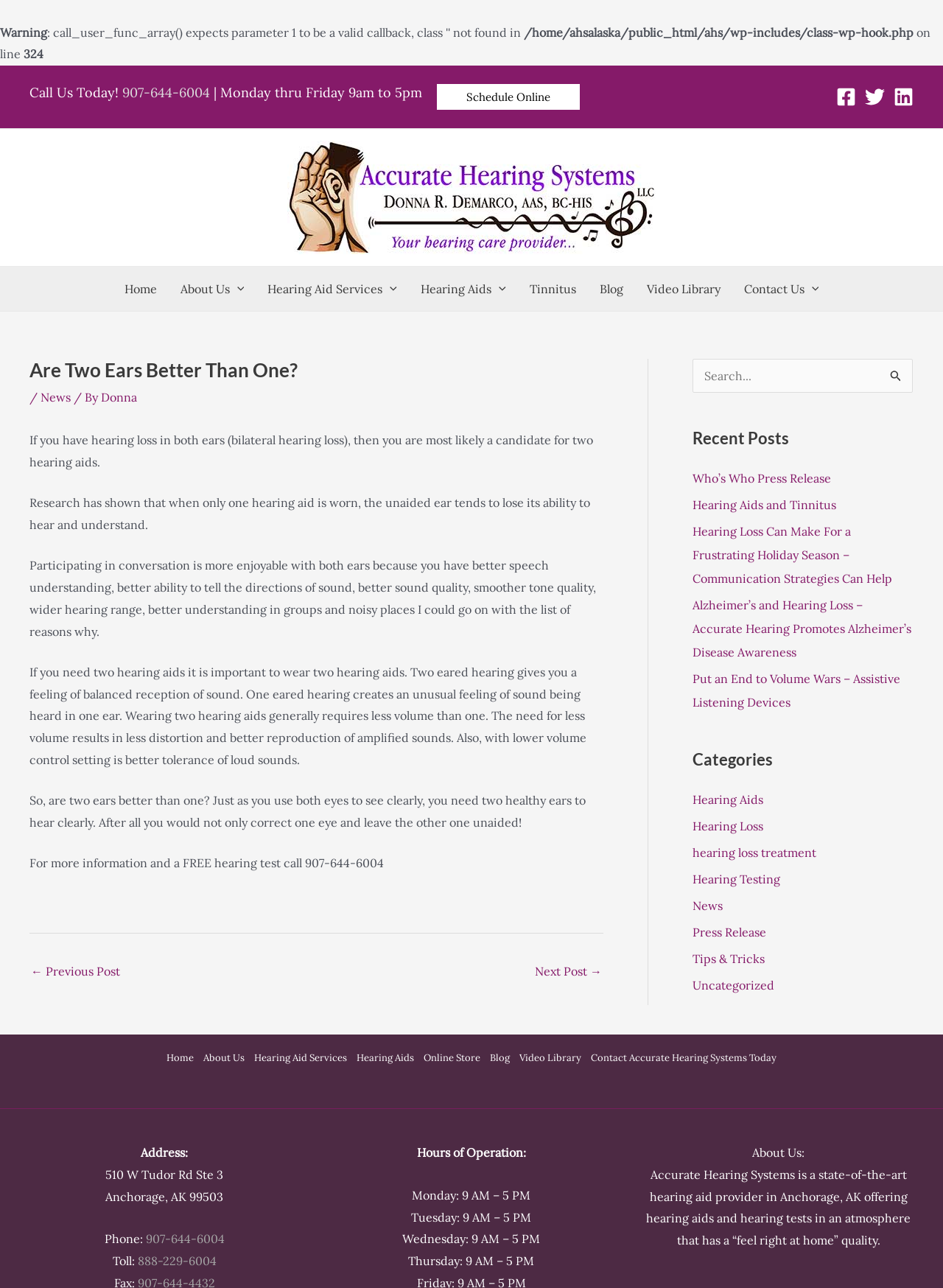What is the topic of the recent post 'Hearing Aids and Tinnitus'?
Based on the image, answer the question with a single word or brief phrase.

Hearing Aids and Tinnitus